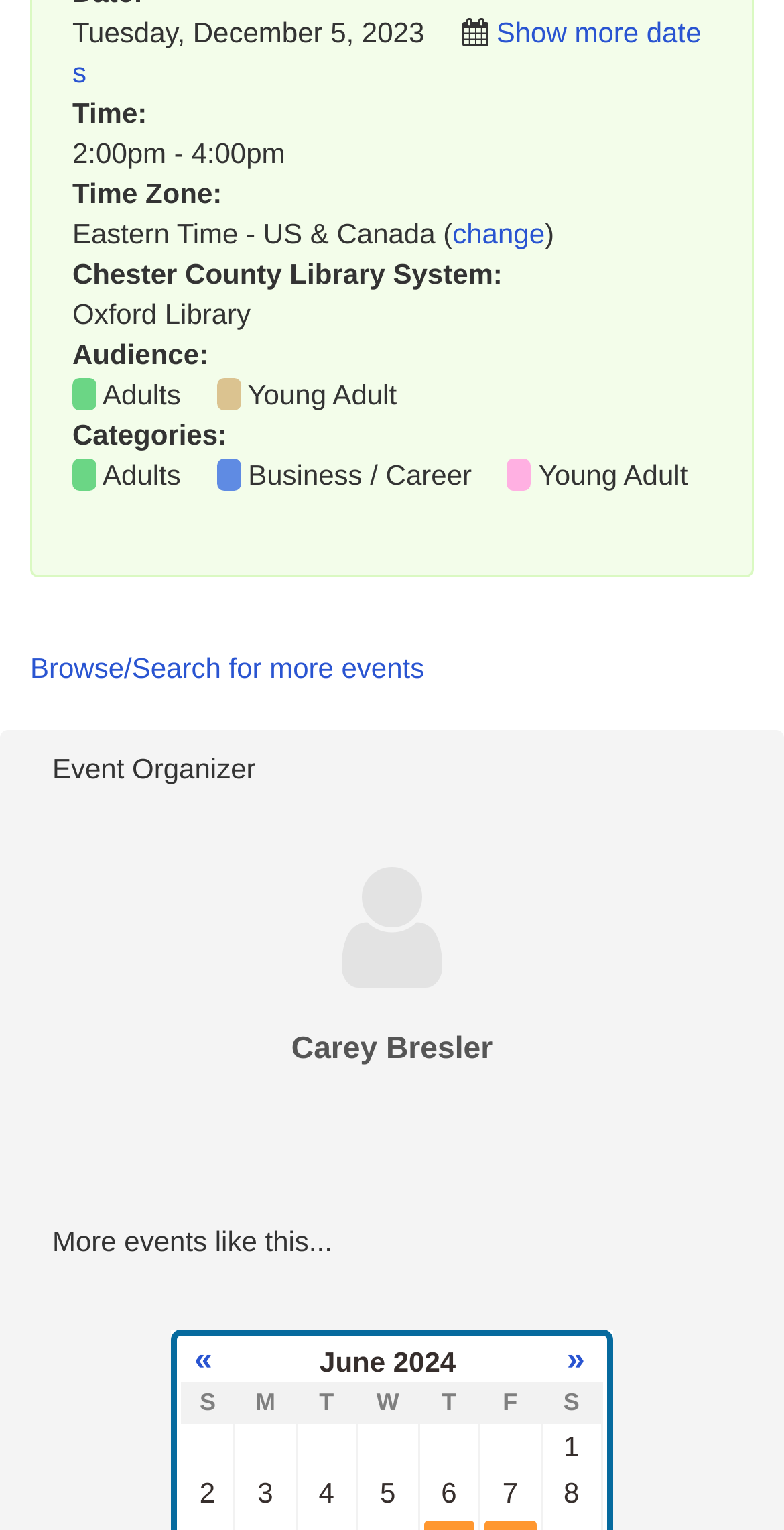What is the category of the event?
Please respond to the question with a detailed and informative answer.

I found the category of the event by looking at the link element with the text 'Business / Career' which is a child of the DescriptionListDetail element. This element is also a child of the DescriptionListTerm element with the text 'Categories:'.